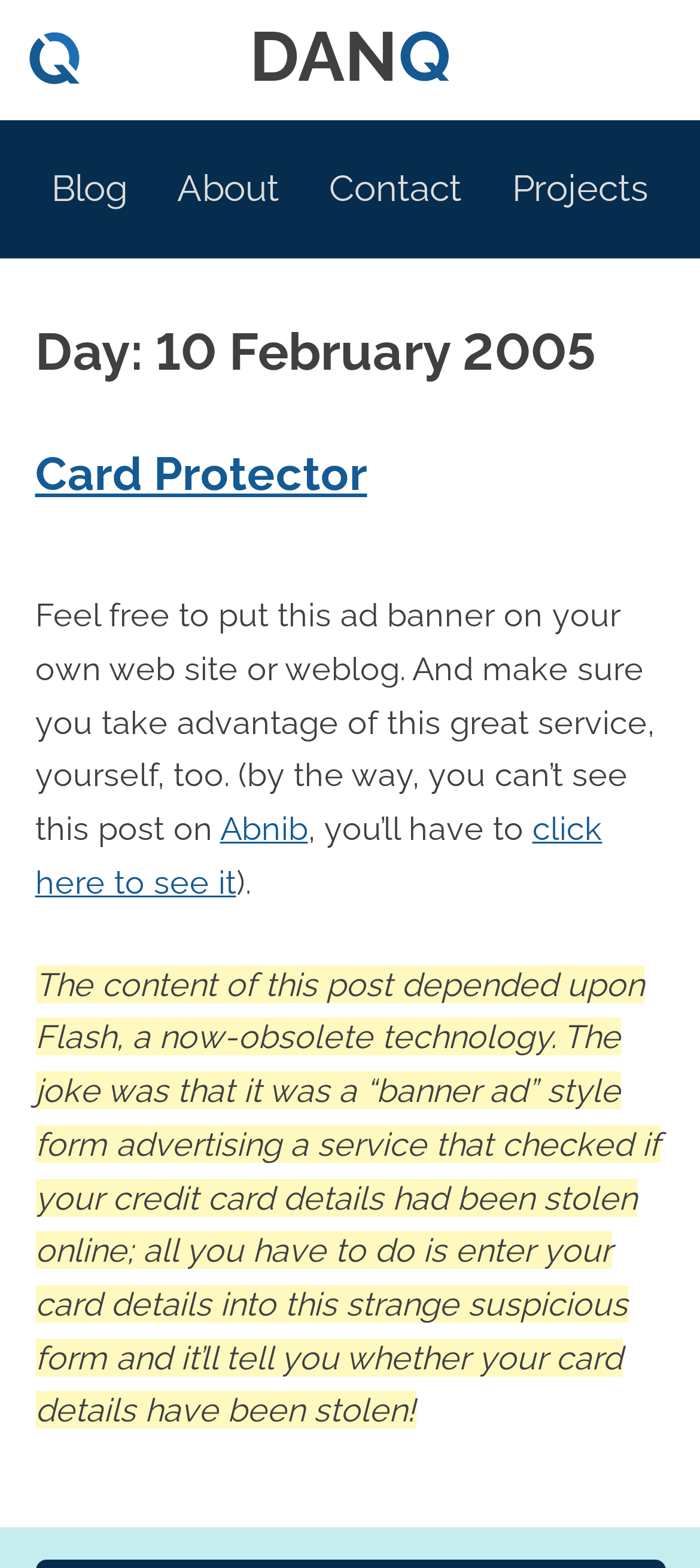Determine the bounding box for the UI element that matches this description: "click here to see it".

[0.05, 0.516, 0.86, 0.574]